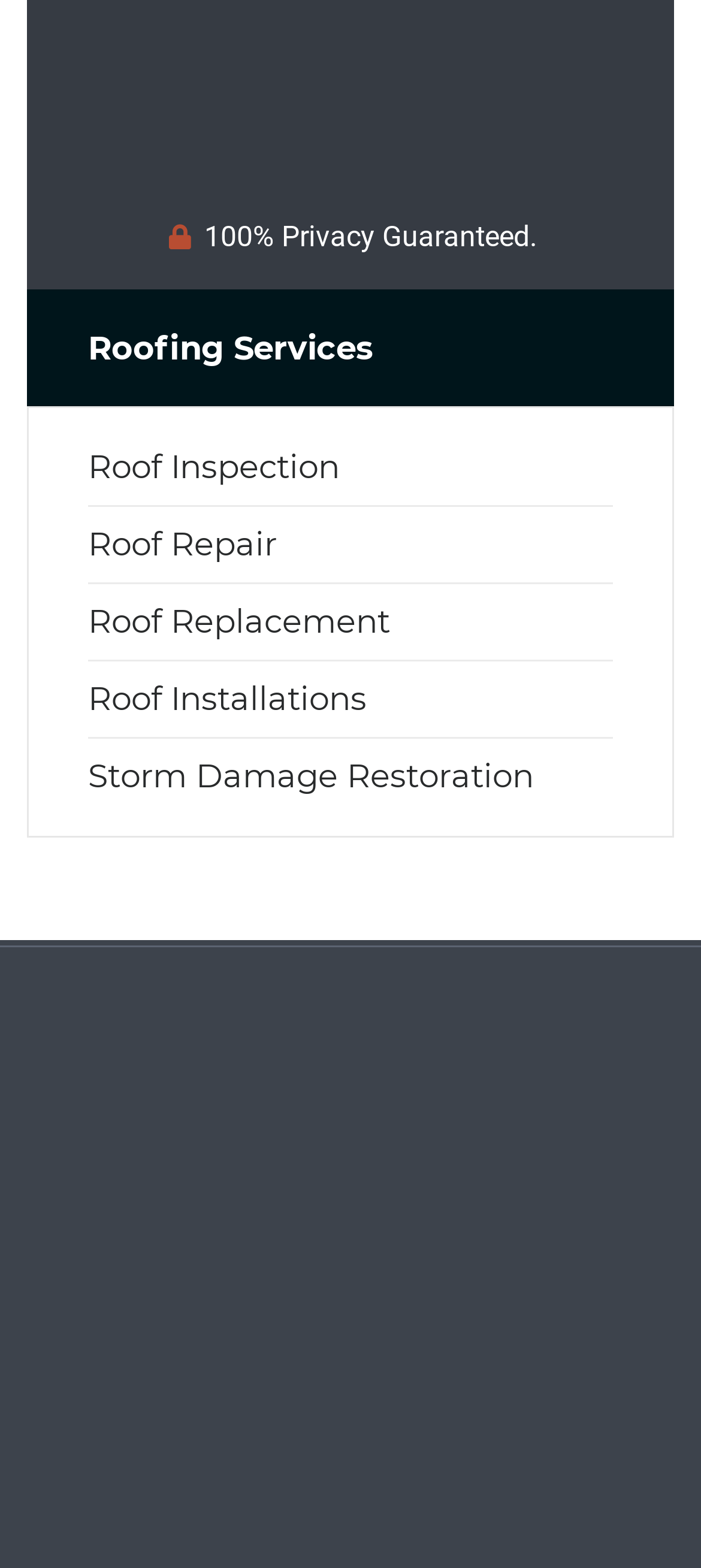What is the name of the company mentioned on the webpage?
Refer to the image and offer an in-depth and detailed answer to the question.

The company name is mentioned in the link element at the bottom of the webpage, which also contains an image with the same name.